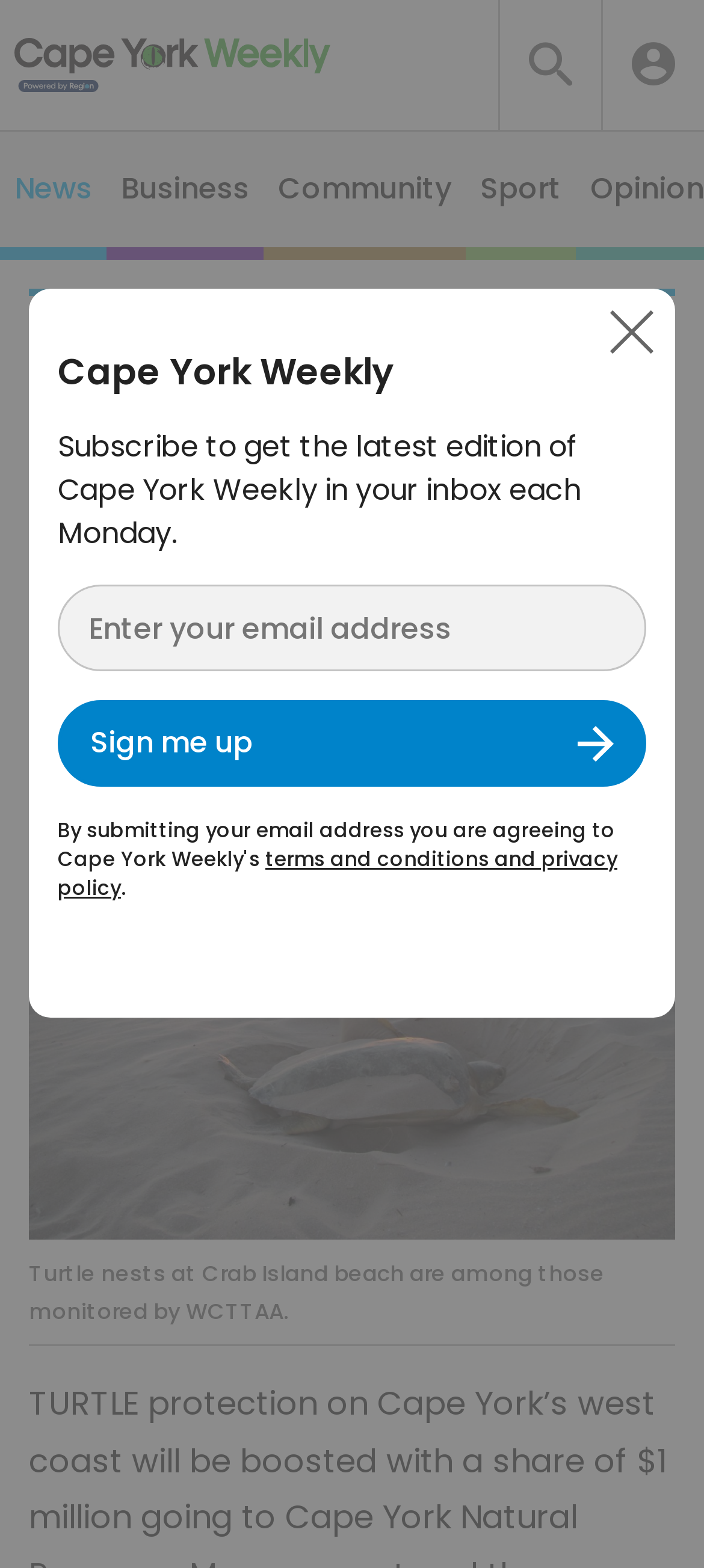Determine the bounding box coordinates of the clickable element to achieve the following action: 'Search for news'. Provide the coordinates as four float values between 0 and 1, formatted as [left, top, right, bottom].

[0.854, 0.01, 0.936, 0.073]